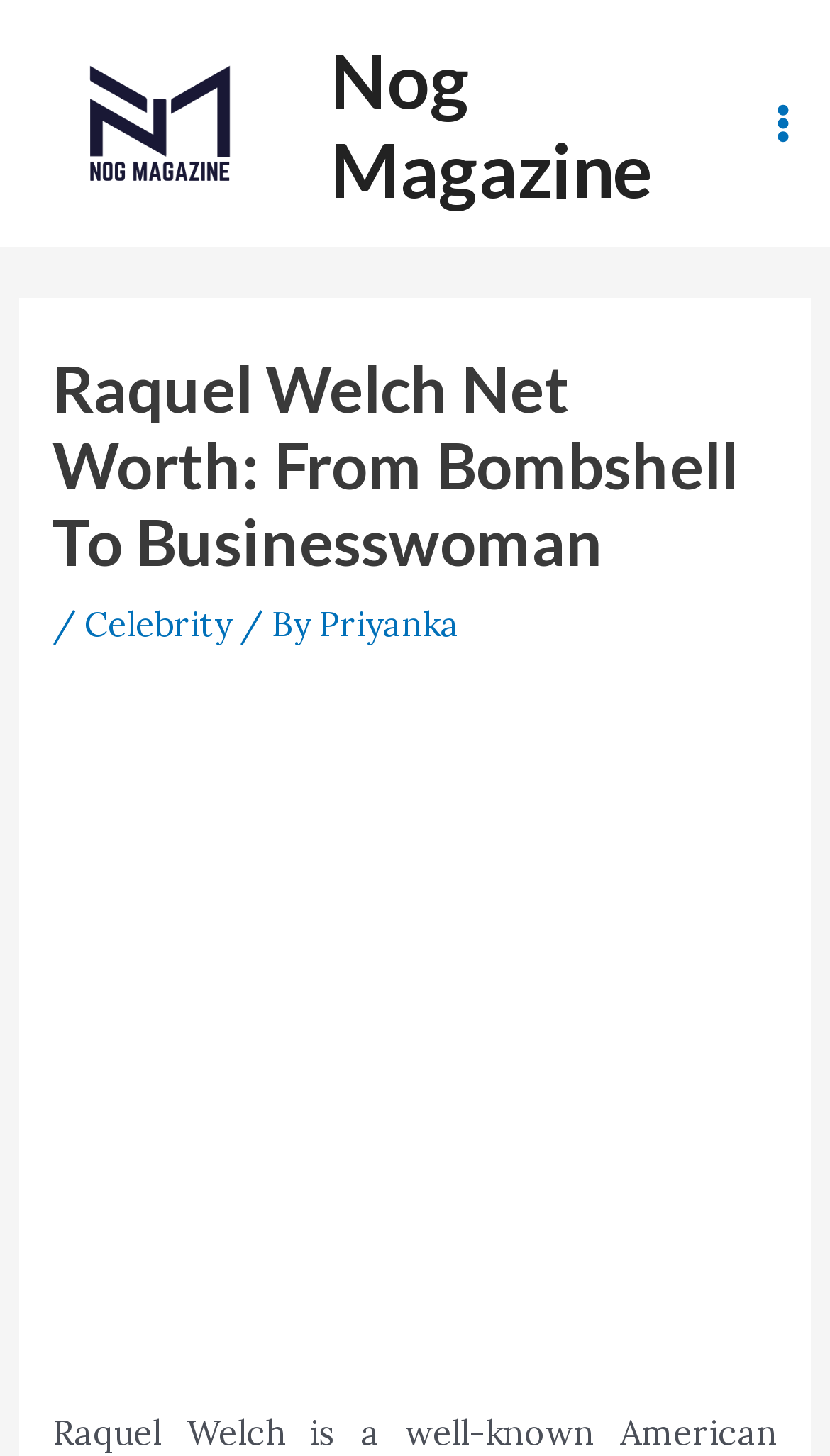Detail the features and information presented on the webpage.

The webpage is about Raquel Welch, a well-known American actress. At the top left corner, there is a link to "Nog Magazine" accompanied by an image with the same name. On the top right side, there is another link to "Nog Magazine". A "Main Menu" button is located at the bottom right corner of the page, which is not expanded. 

Above the "Main Menu" button, there is a header section that spans almost the entire width of the page. The header contains a heading that reads "Raquel Welch Net Worth: From Bombshell To Businesswoman". Below the heading, there is a slash symbol, followed by a link to "Celebrity" and then a "By" label, and finally a link to "Priyanka".